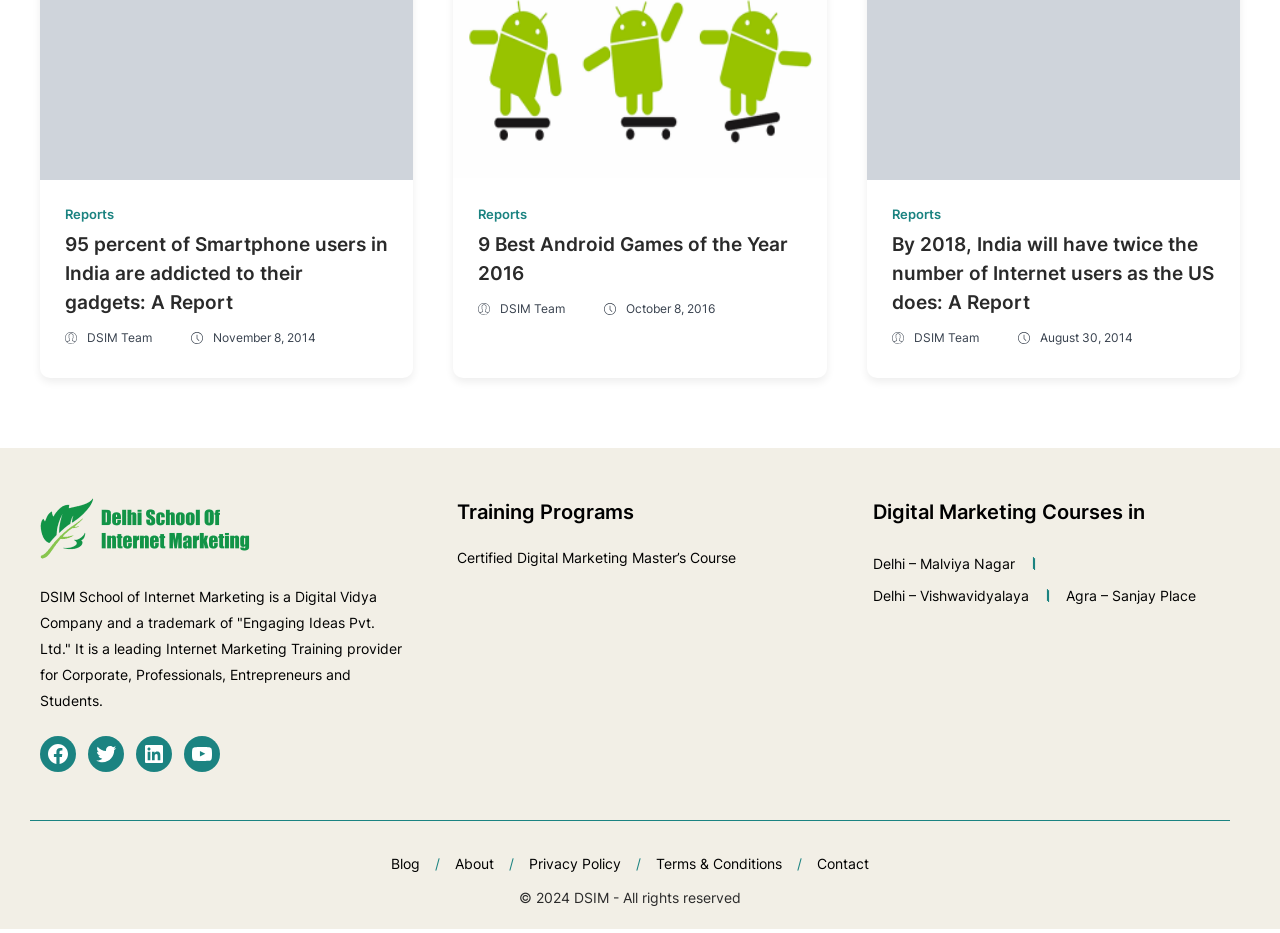Please locate the bounding box coordinates of the element that should be clicked to achieve the given instruction: "Check the 'Training Programs' navigation".

[0.357, 0.591, 0.643, 0.615]